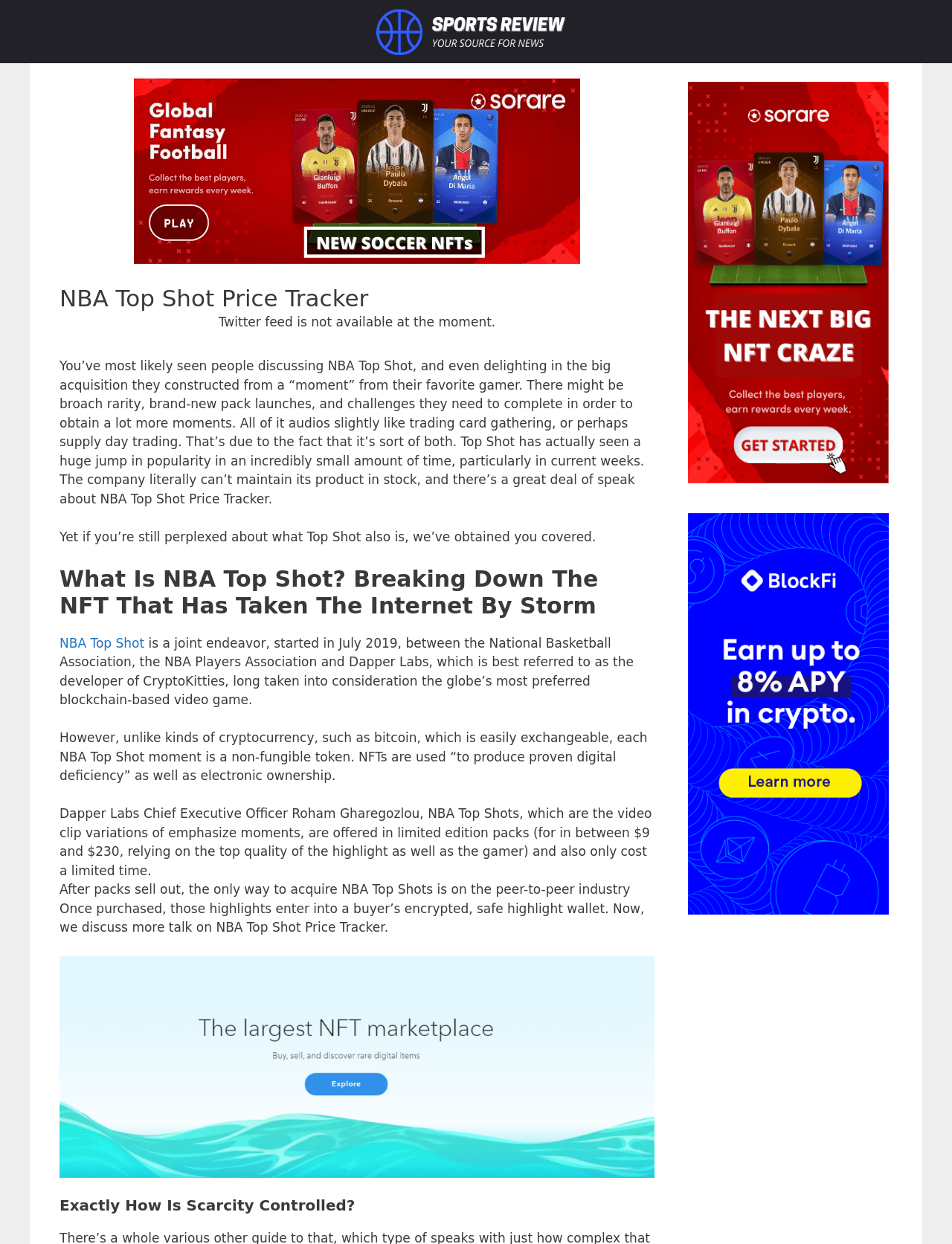Determine the title of the webpage and give its text content.

NBA Top Shot Price Tracker